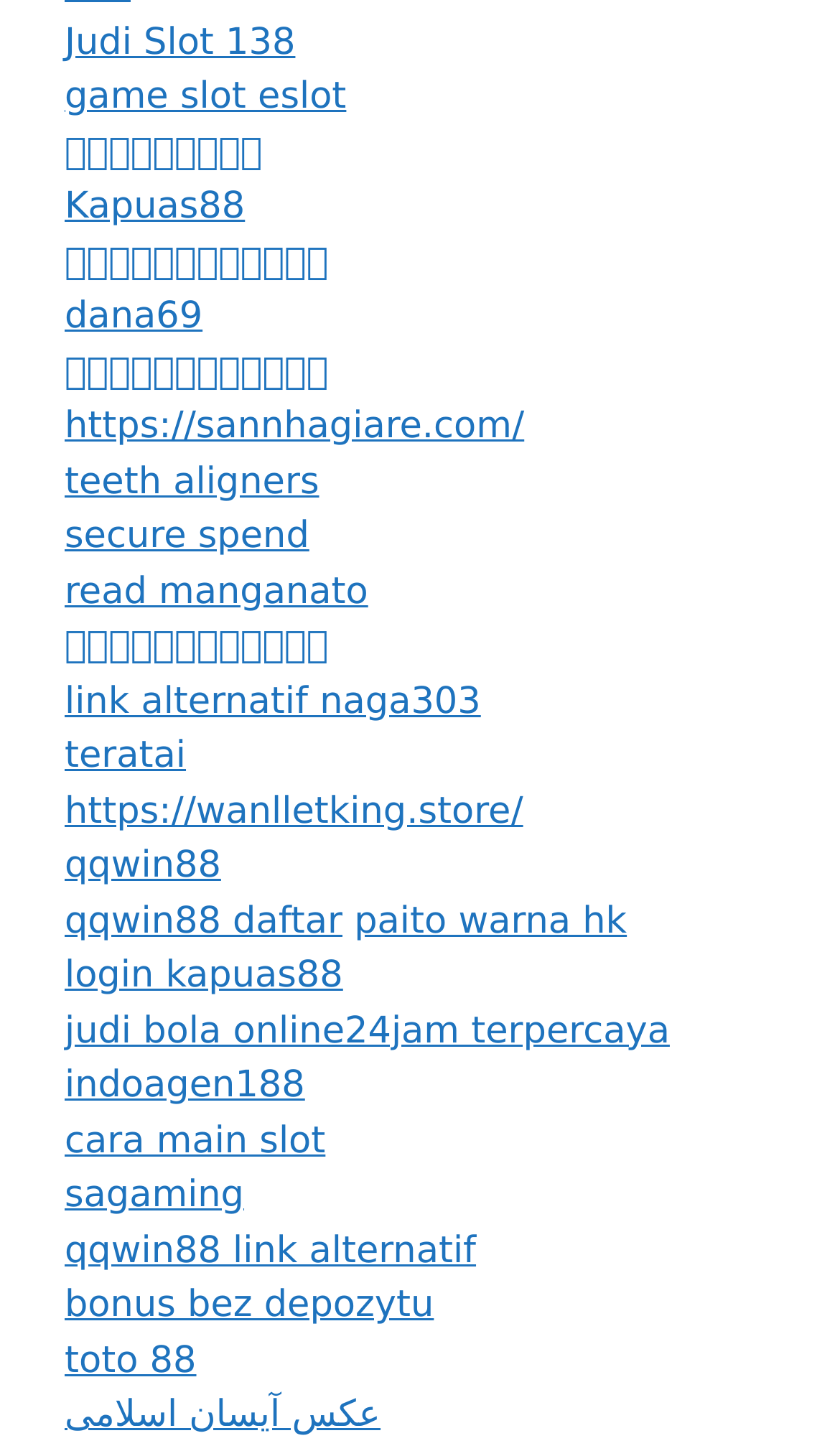Please locate the bounding box coordinates for the element that should be clicked to achieve the following instruction: "Read manga on manganato". Ensure the coordinates are given as four float numbers between 0 and 1, i.e., [left, top, right, bottom].

[0.077, 0.393, 0.438, 0.423]